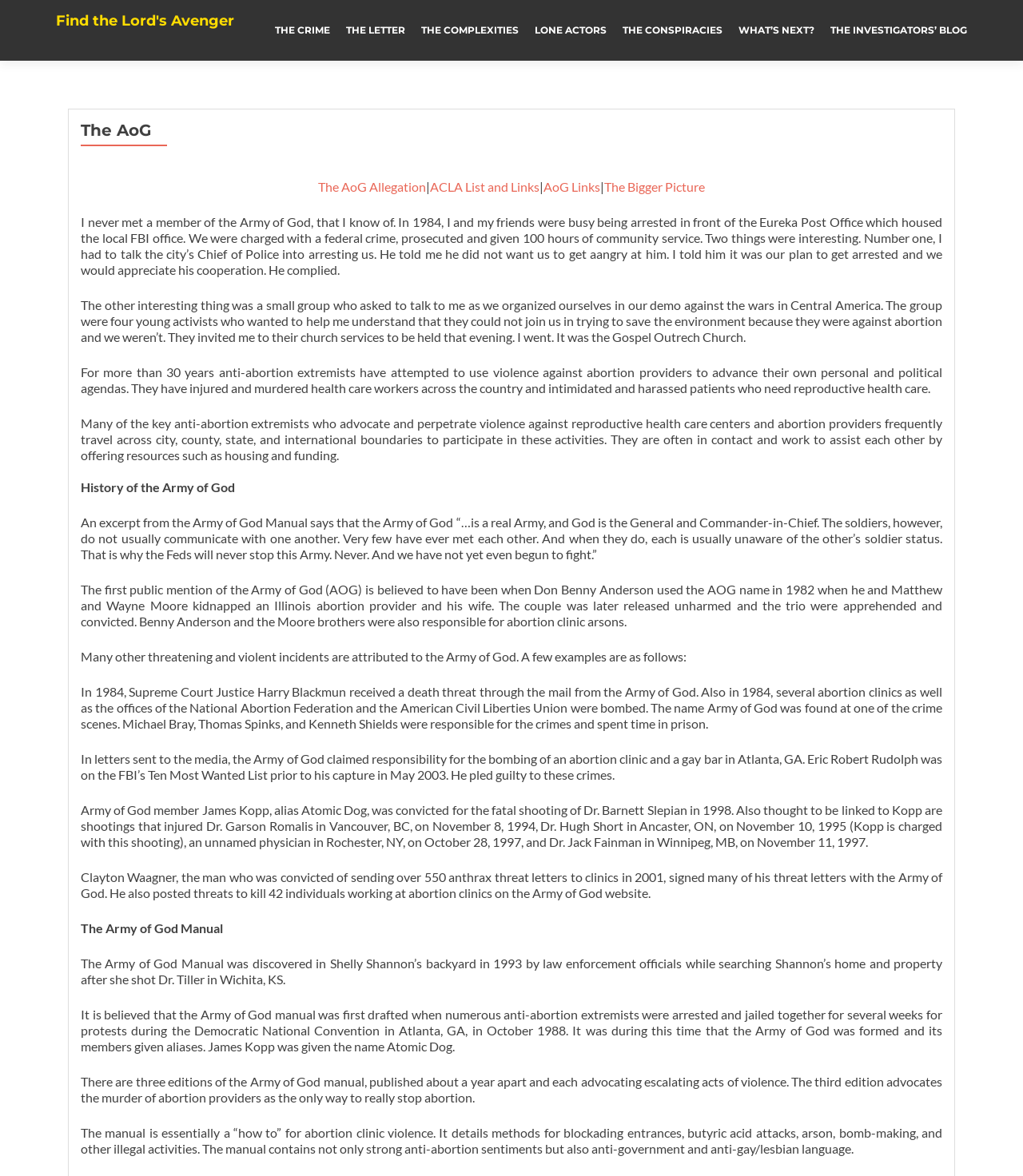From the webpage screenshot, predict the bounding box coordinates (top-left x, top-left y, bottom-right x, bottom-right y) for the UI element described here: The Investigators’ Blog

[0.812, 0.014, 0.945, 0.037]